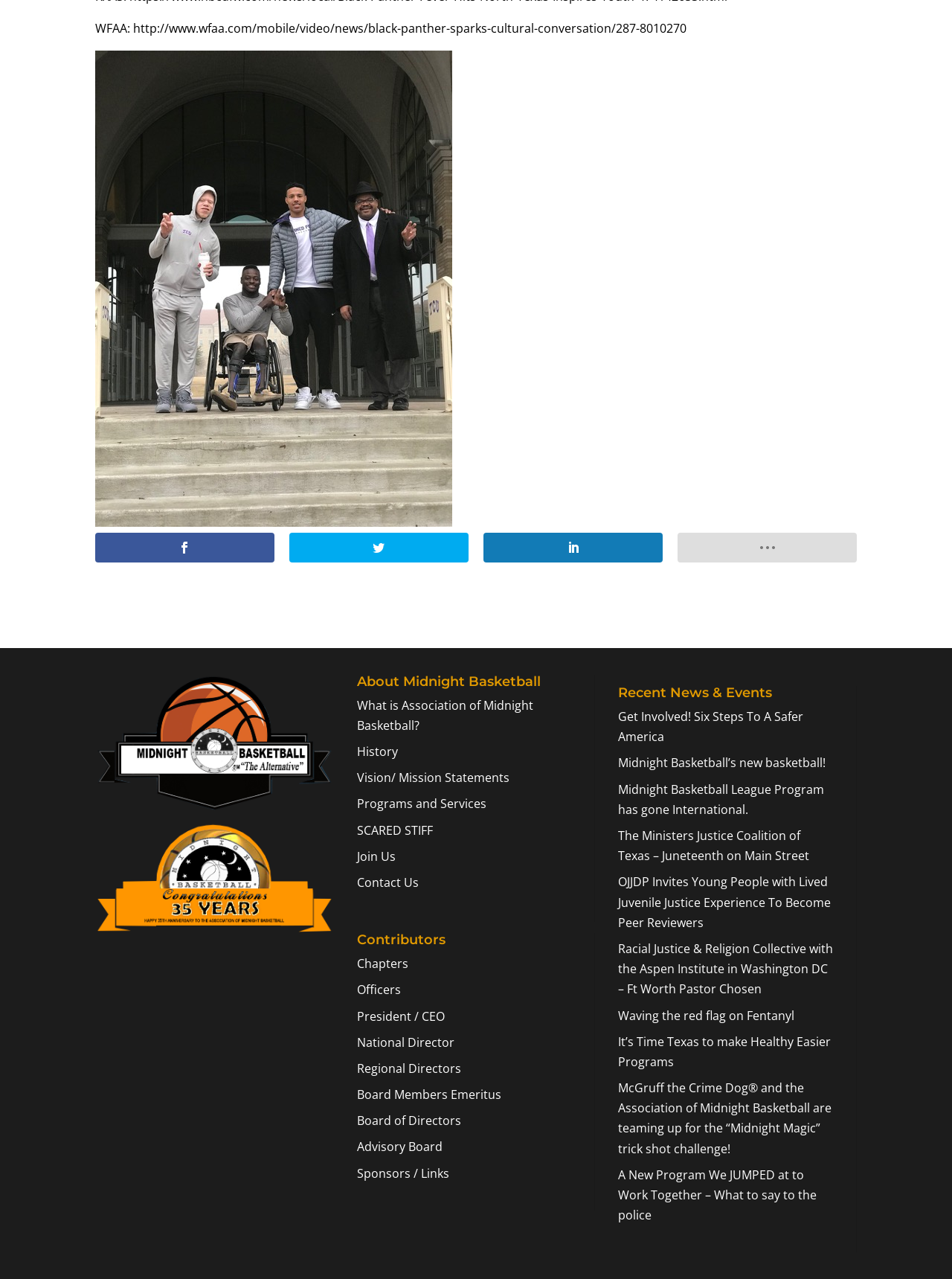Please specify the bounding box coordinates of the clickable region necessary for completing the following instruction: "View the 'Recent News & Events' section". The coordinates must consist of four float numbers between 0 and 1, i.e., [left, top, right, bottom].

[0.649, 0.536, 0.876, 0.553]